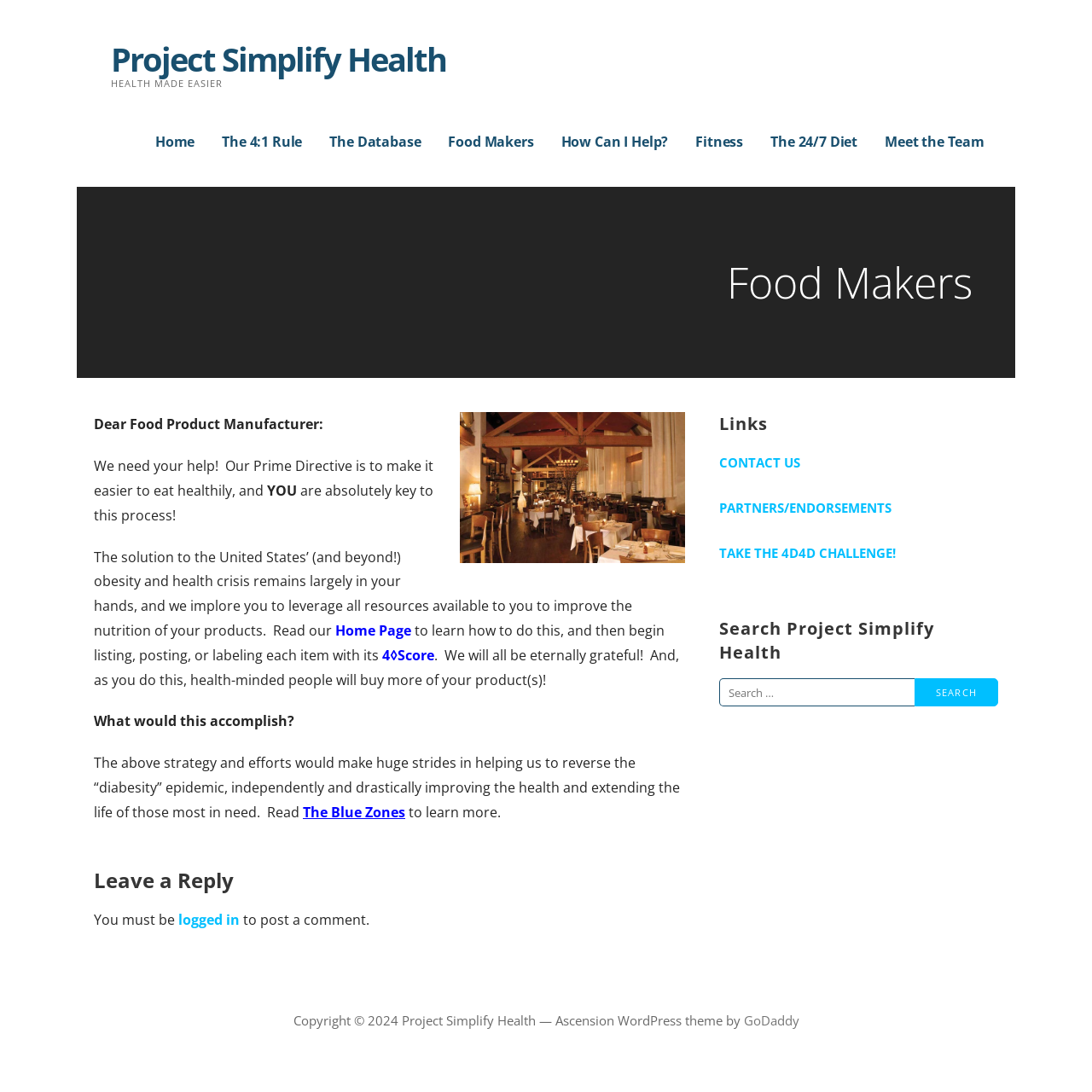From the element description: "parent_node: Search for: value="Search"", extract the bounding box coordinates of the UI element. The coordinates should be expressed as four float numbers between 0 and 1, in the order [left, top, right, bottom].

[0.838, 0.621, 0.914, 0.647]